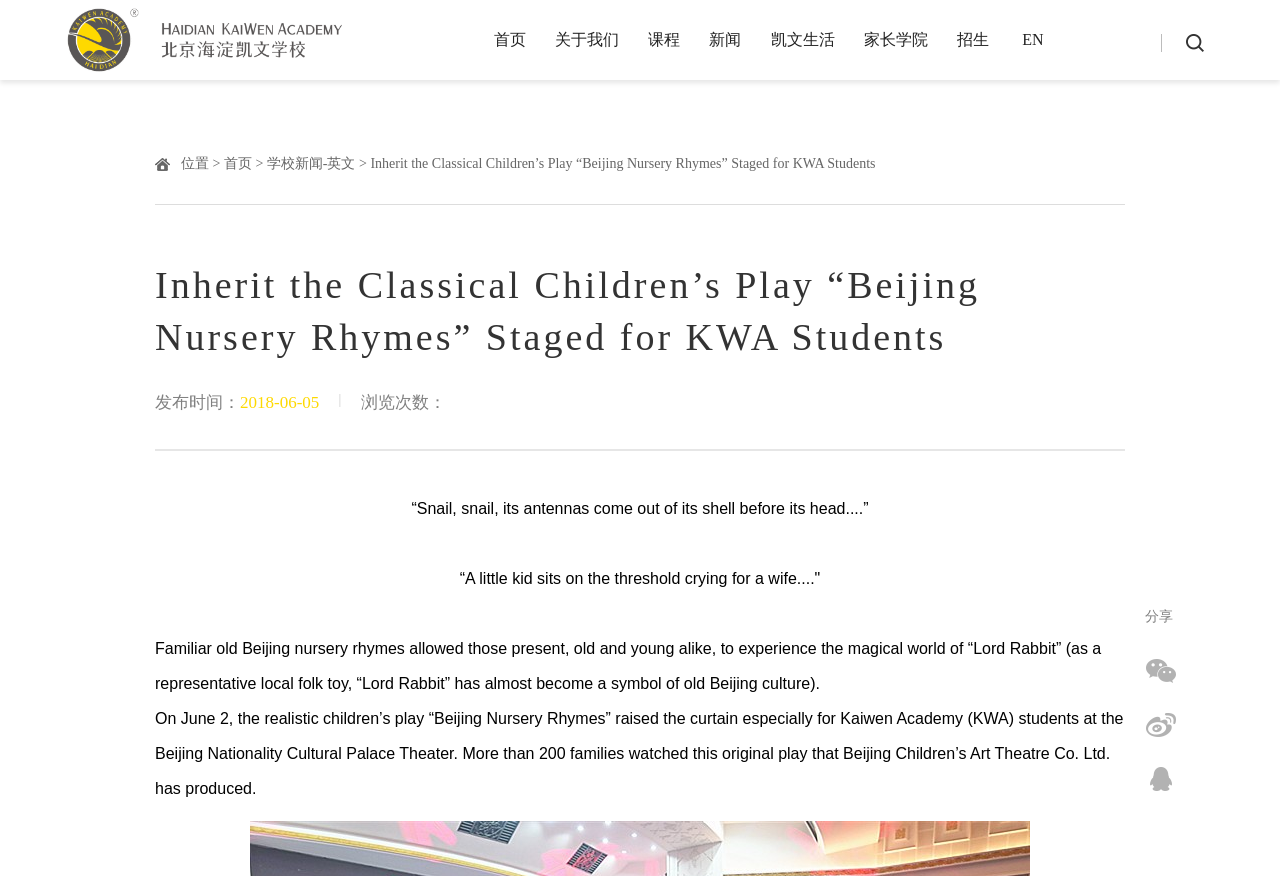Please locate the bounding box coordinates of the element's region that needs to be clicked to follow the instruction: "Click the '首页' link". The bounding box coordinates should be provided as four float numbers between 0 and 1, i.e., [left, top, right, bottom].

[0.386, 0.0, 0.411, 0.091]